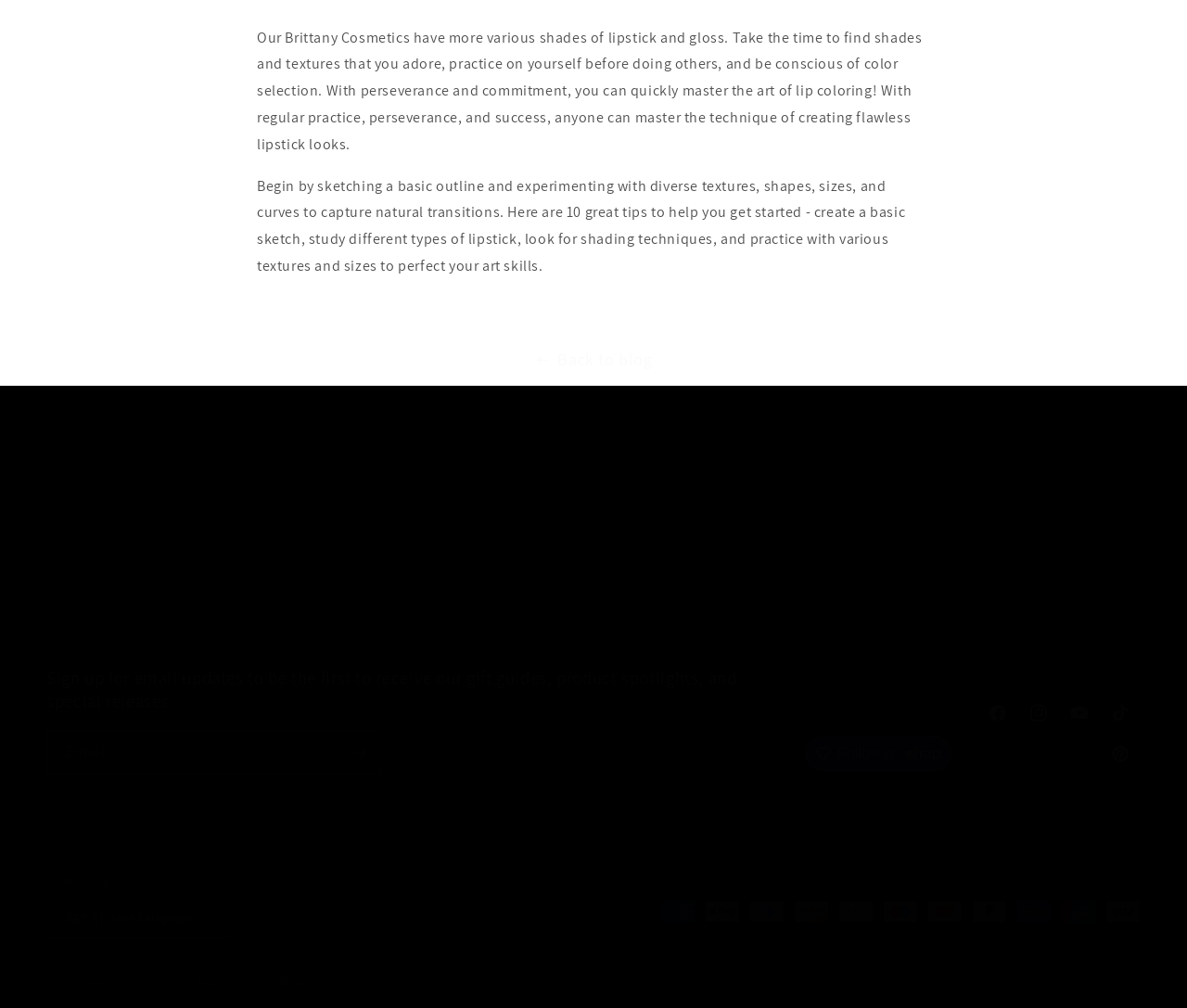Locate the bounding box coordinates of the area that needs to be clicked to fulfill the following instruction: "Search for something on this site". The coordinates should be in the format of four float numbers between 0 and 1, namely [left, top, right, bottom].

None